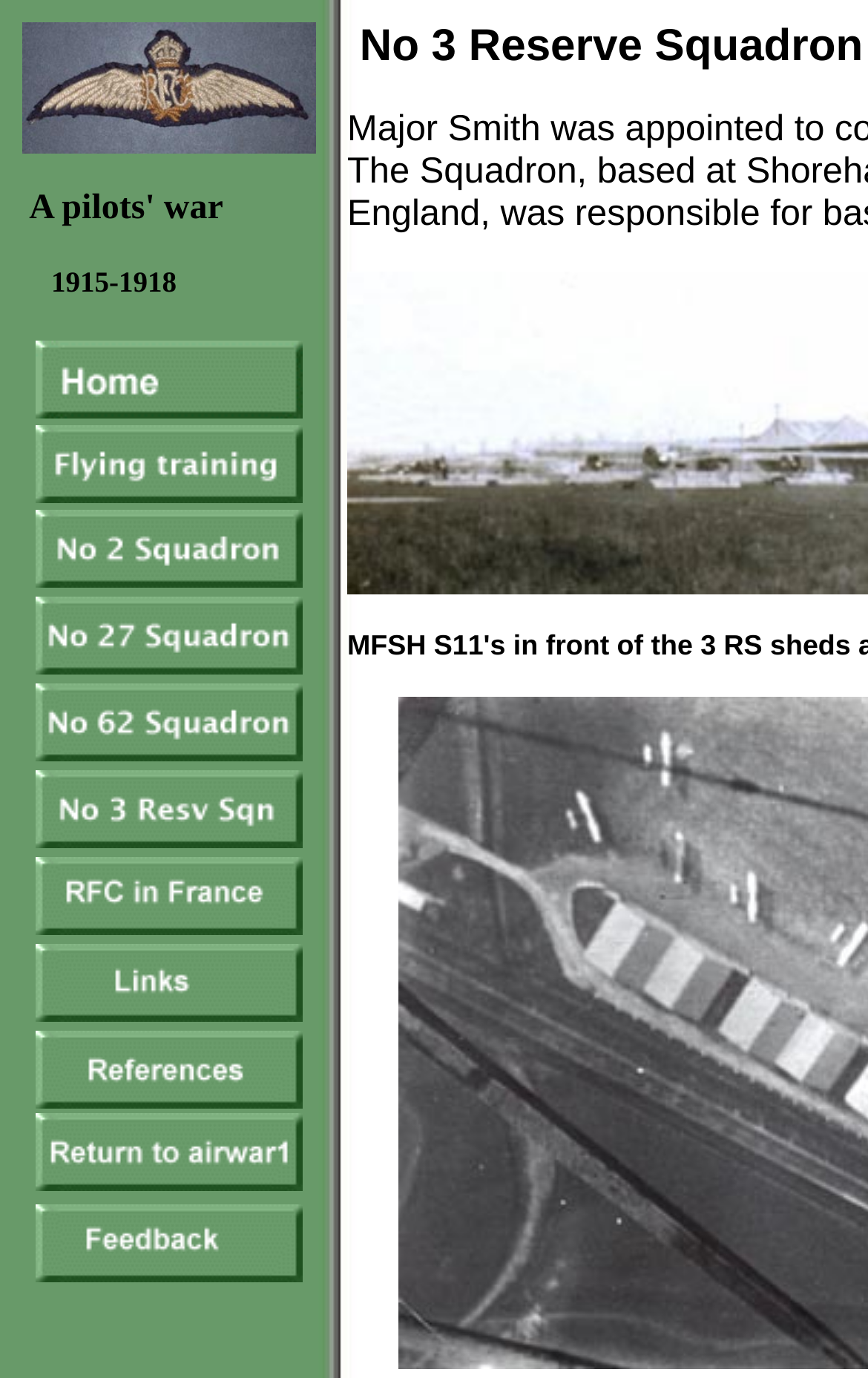Give a one-word or short-phrase answer to the following question: 
Are the links evenly spaced?

Yes